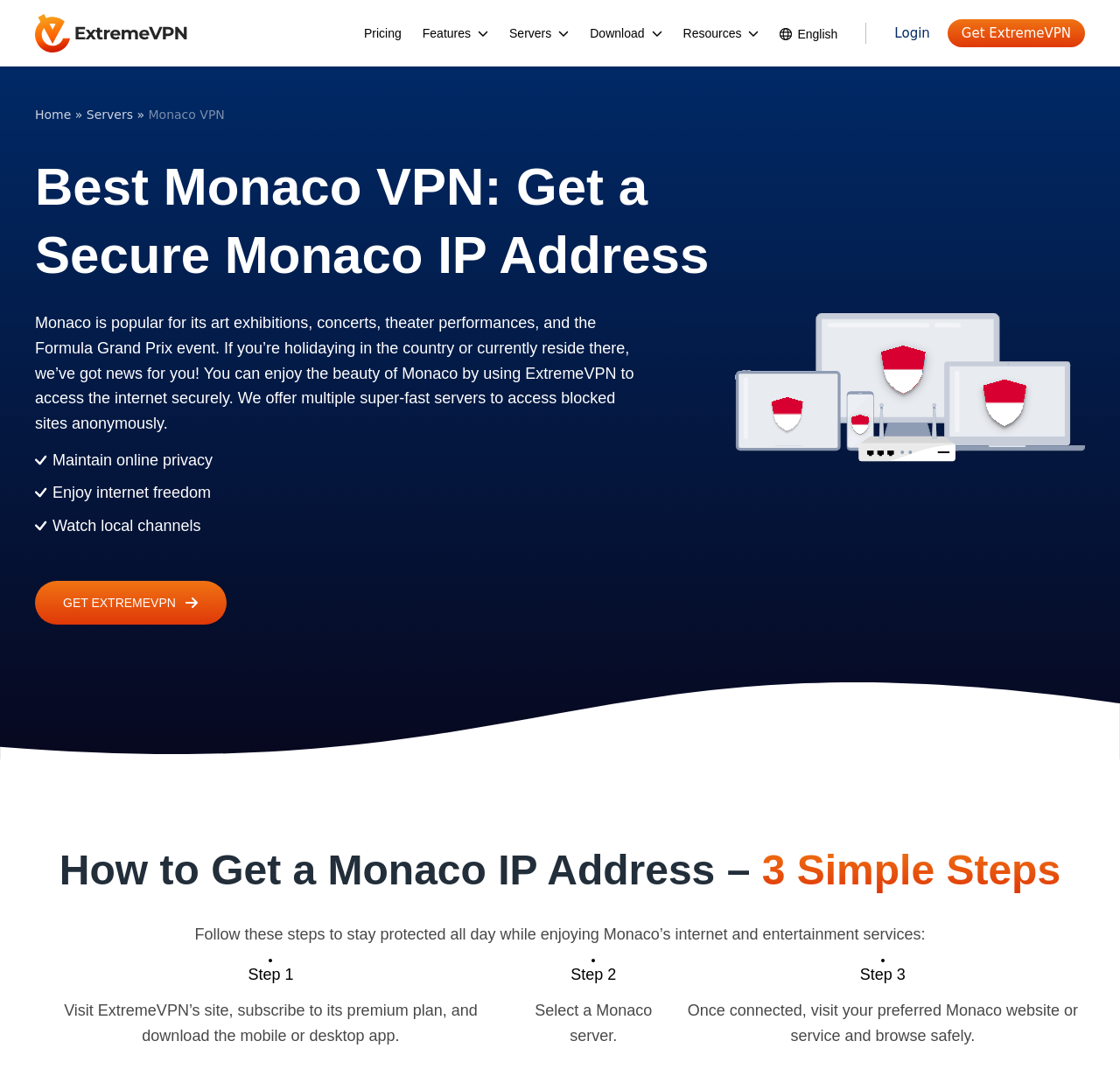Explain the webpage's design and content in an elaborate manner.

The webpage is about using the best Monaco VPN to ensure online anonymity and security while accessing the internet from abroad. At the top left corner, there is the ExtremeVPN logo, which is a link. Next to it, there are several links to different sections of the website, including "Pricing", "Features", "Servers", "Download", "Resources", and "English". Each of these links has a small icon next to it.

Below the navigation links, there is a heading that reads "Best Monaco VPN: Get a Secure Monaco IP Address". This is followed by a paragraph of text that explains the benefits of using ExtremeVPN to access the internet securely while in Monaco.

To the right of the paragraph, there is a call-to-action button that says "GET EXTREMEVPN". Above the button, there are three short sentences that highlight the benefits of using the VPN, including maintaining online privacy, enjoying internet freedom, and watching local channels.

Below the call-to-action button, there is a large image that takes up most of the width of the page. The image is related to the topic of Monaco VPN.

Further down the page, there is a heading that reads "How to Get a Monaco IP Address – 3 Simple Steps". This is followed by a brief introduction to the steps, and then three numbered steps that explain how to get a Monaco IP address using ExtremeVPN. Each step has a short description and an accompanying image.

At the bottom of the page, there is a small image of the ExtremeVPN white logo, and a large background image that takes up the full width of the page.